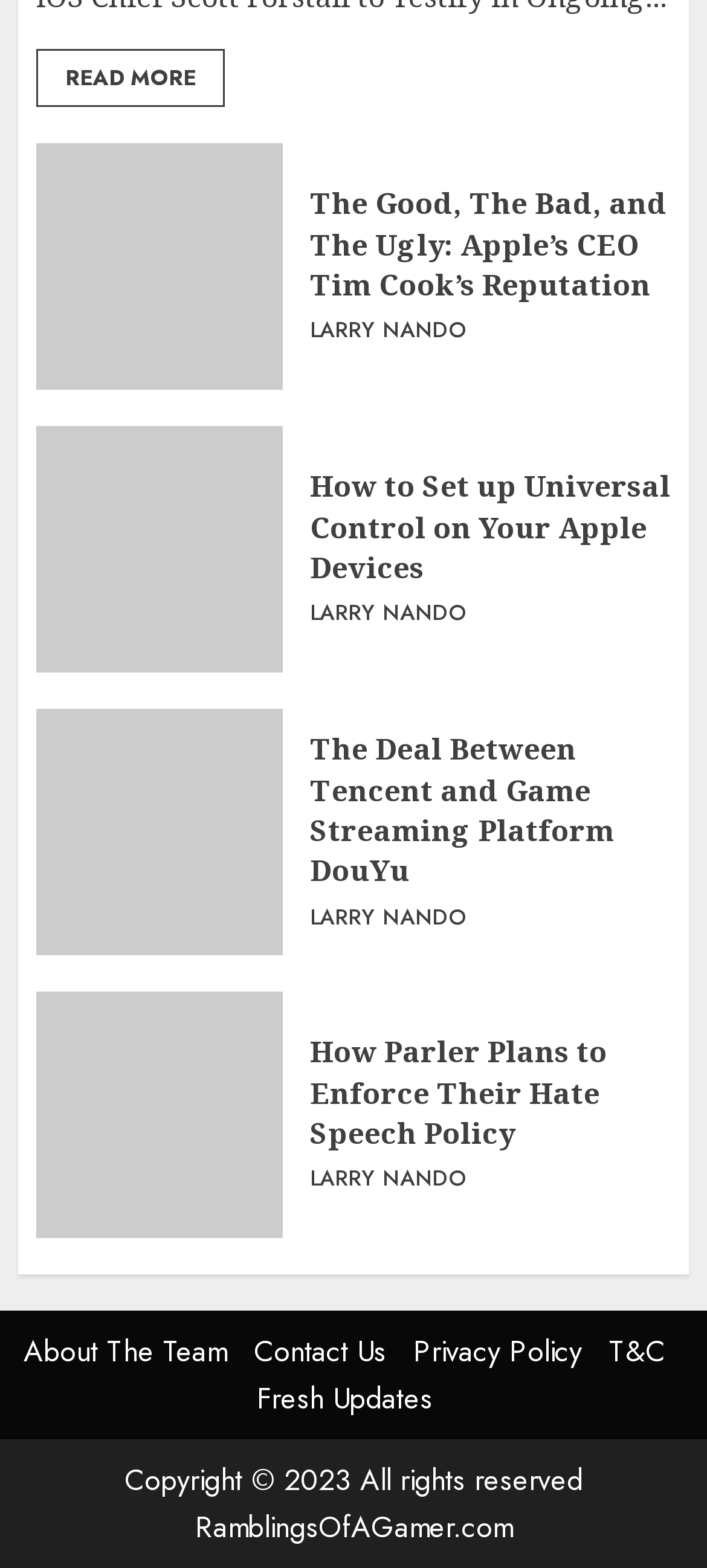Utilize the information from the image to answer the question in detail:
What is the copyright information at the bottom of the page?

I found the copyright information at the bottom of the page by looking at the StaticText element with the bounding box coordinates [0.176, 0.931, 0.824, 0.987] and OCR text 'Copyright © 2023 All rights reserved RamblingsOfAGamer.com'.